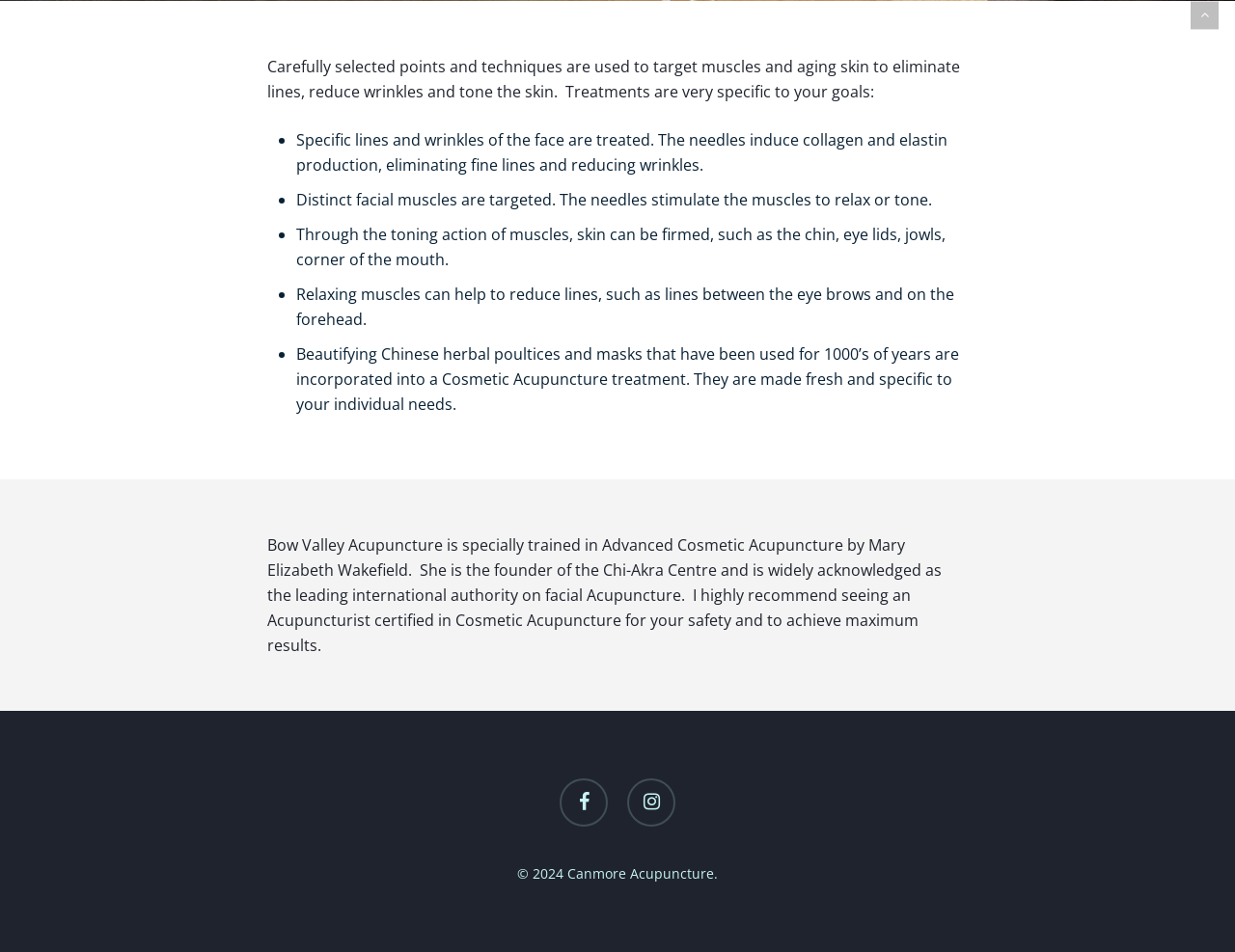What is the copyright year of Canmore Acupuncture?
Using the details from the image, give an elaborate explanation to answer the question.

The text at the bottom of the page states '© 2024 Canmore Acupuncture', indicating that the copyright year is 2024.